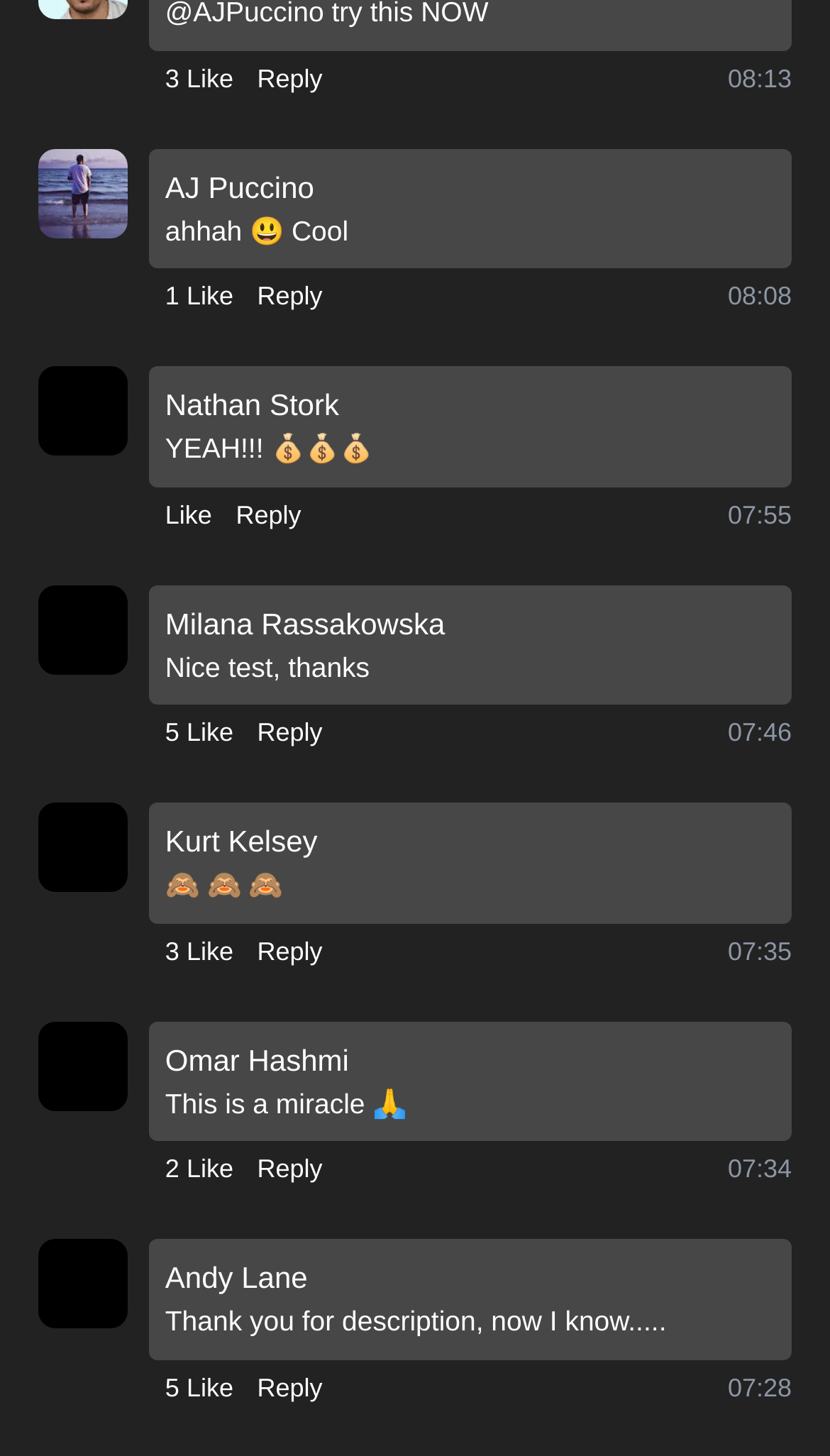Locate the bounding box of the UI element described in the following text: "1 Like".

[0.199, 0.19, 0.281, 0.217]